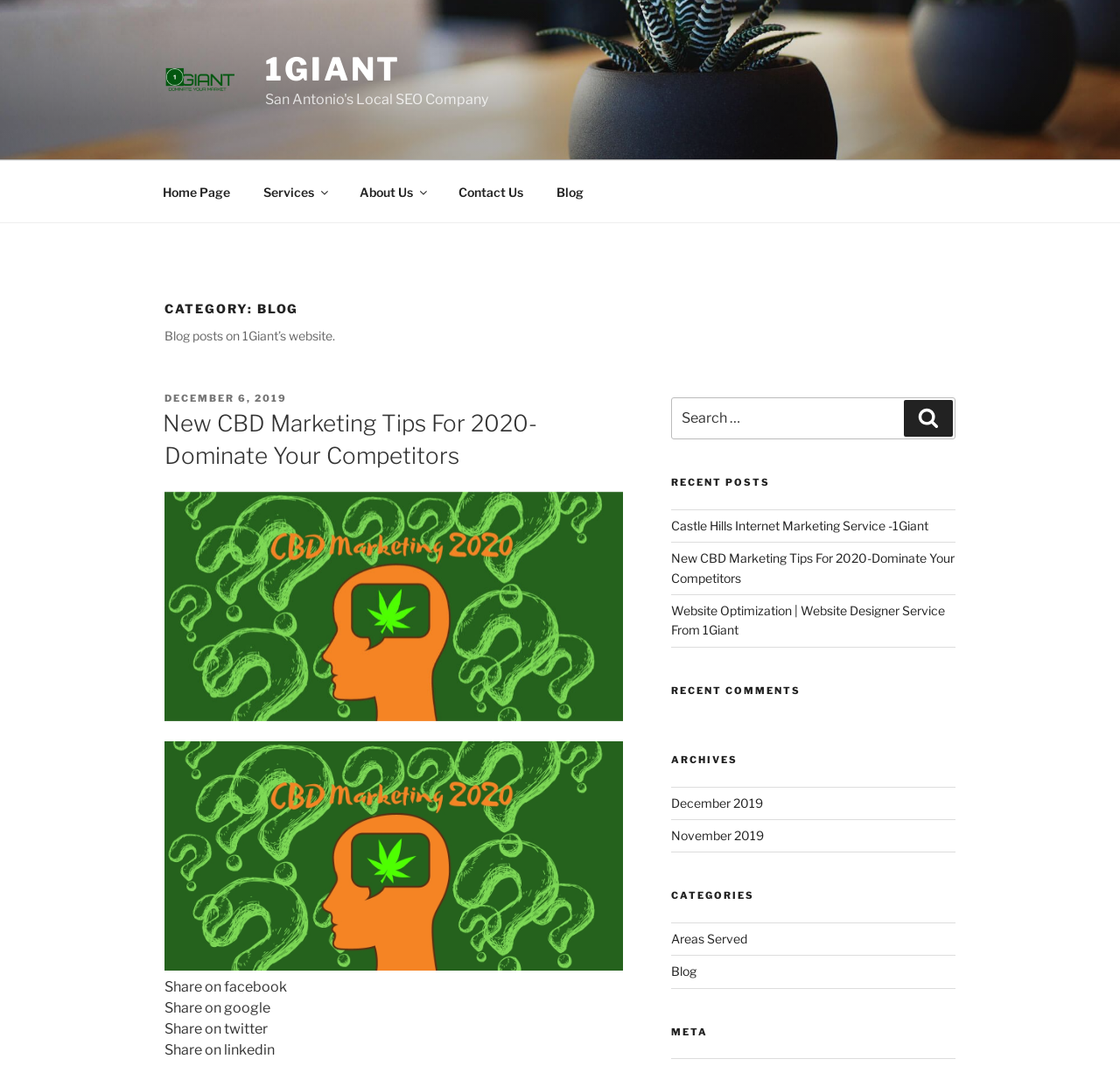Identify the bounding box coordinates for the UI element mentioned here: "November 2019". Provide the coordinates as four float values between 0 and 1, i.e., [left, top, right, bottom].

[0.599, 0.777, 0.682, 0.791]